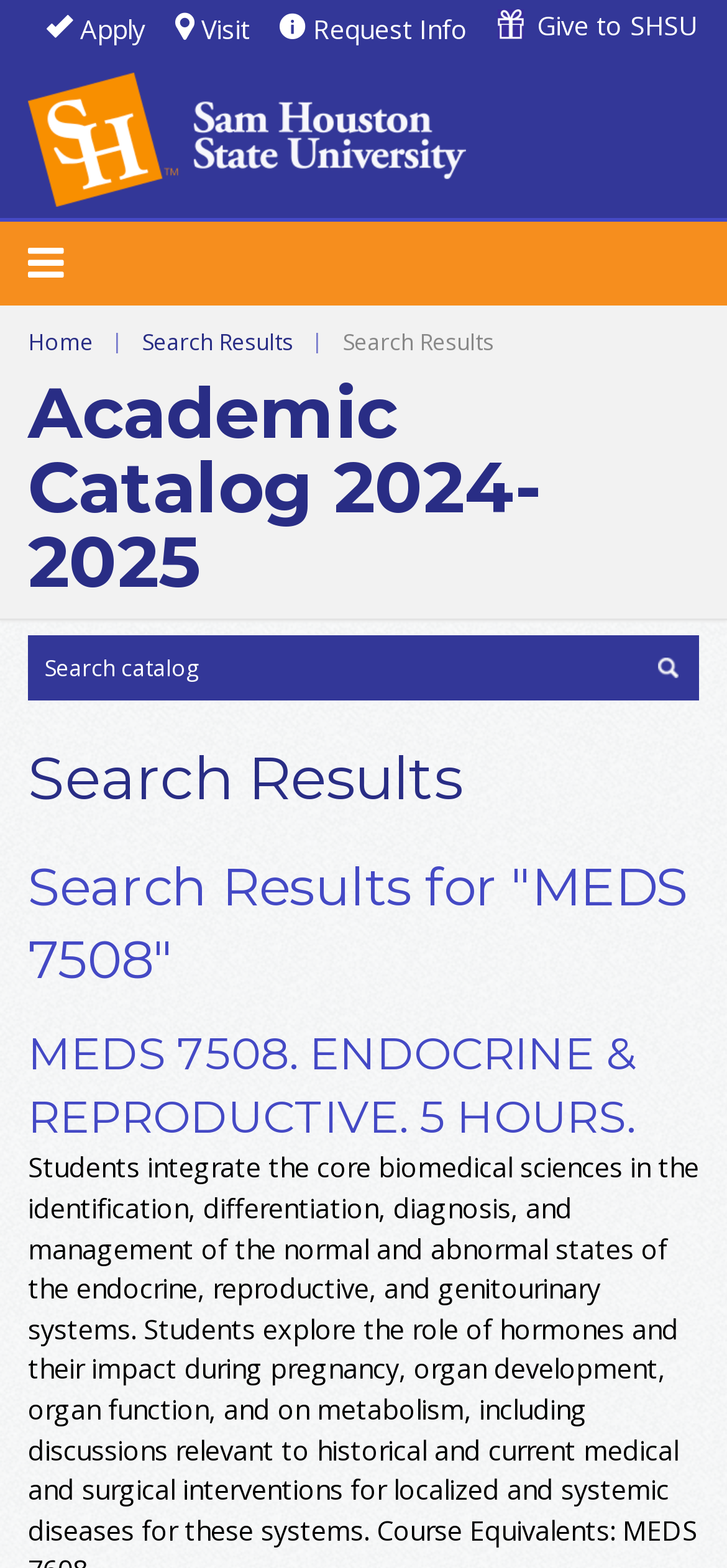Please specify the bounding box coordinates of the clickable section necessary to execute the following command: "Request information about the university".

[0.385, 0.007, 0.644, 0.03]